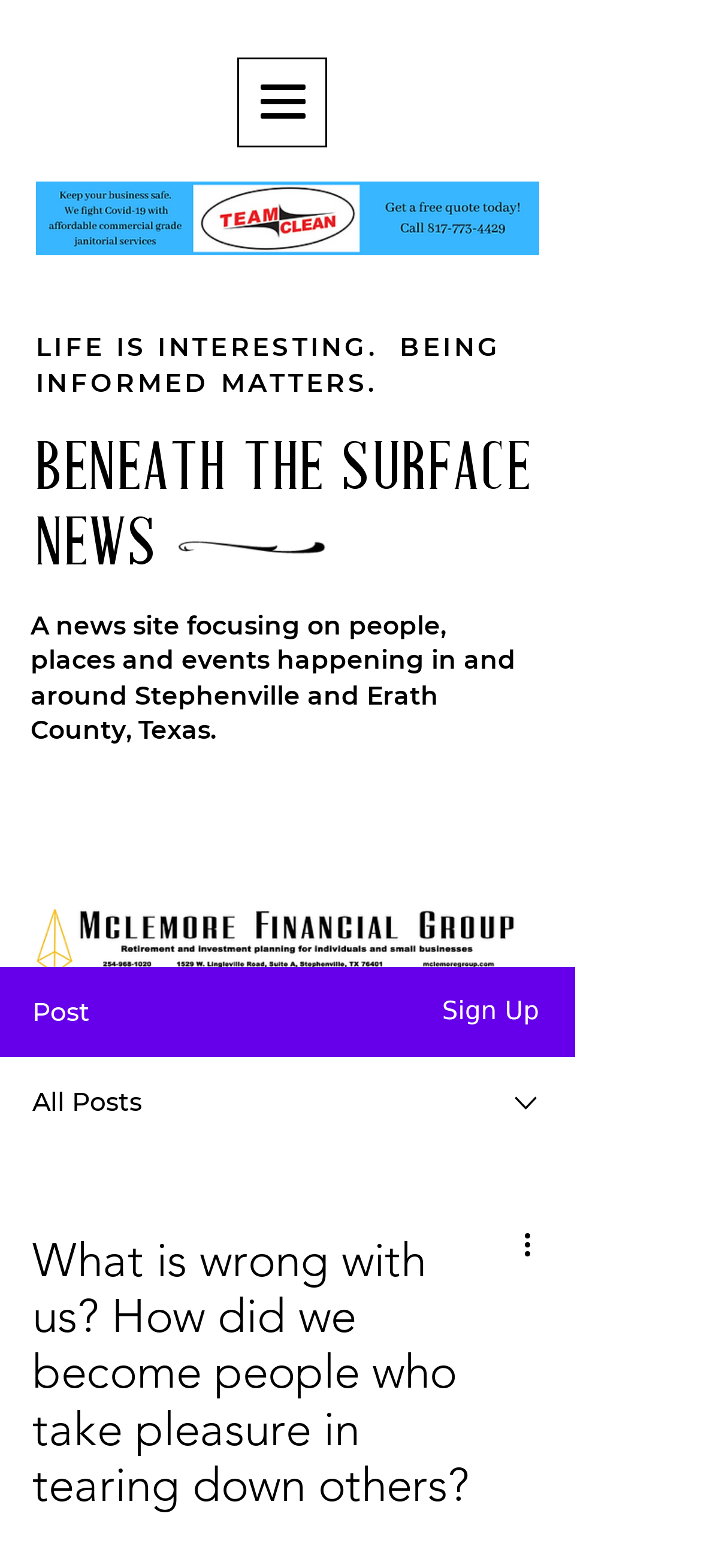What is the purpose of the button with the text 'Open navigation menu'?
Please use the visual content to give a single word or phrase answer.

to open a navigation menu